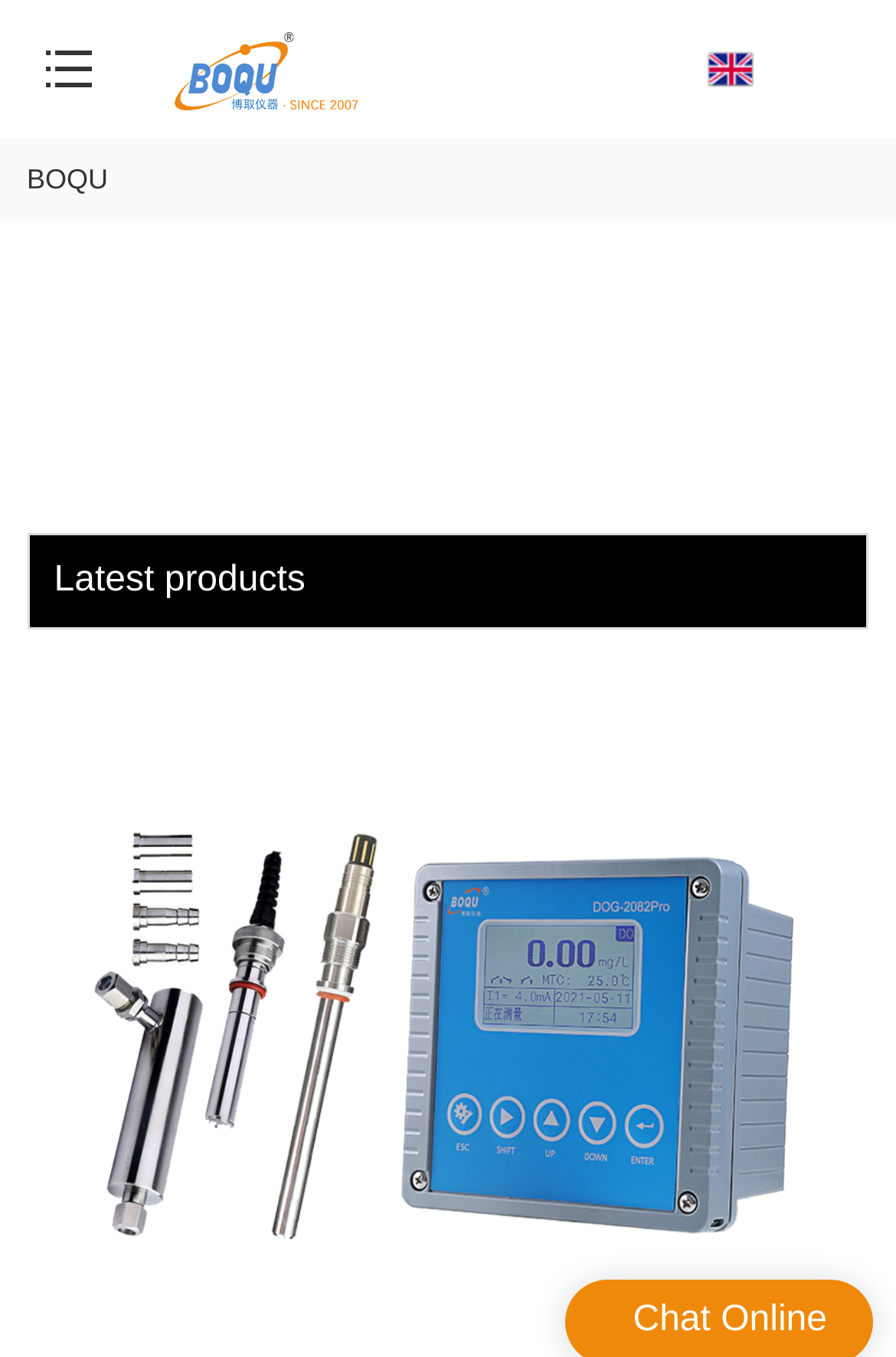What is the purpose of the button on the webpage?
Using the image, provide a detailed and thorough answer to the question.

The button on the webpage does not have any descriptive text, so its purpose is unknown. However, based on its position and size, it might be a loading button or a navigation button.